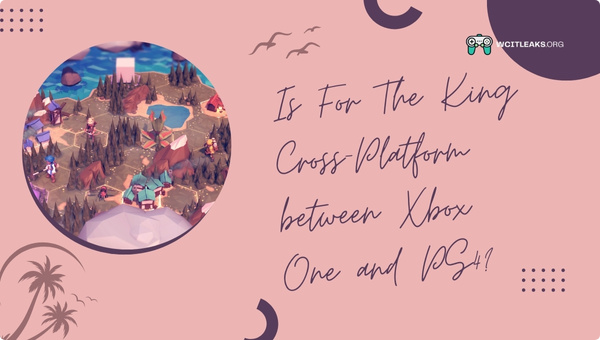Generate a descriptive account of all visible items and actions in the image.

The image features a beautifully illustrated scene from the game "For The King," set against a soft pink background. A circular inset showcases a vibrant, stylized landscape with characters and structures, highlighting the game's unique visual design. Prominently displayed is the question, "Is For The King Cross-Platform between Xbox One and PS4?" written in an elegant cursive font. Accompanying the text are playful graphic elements, including birds and palm trees, adding a whimsical touch. The logo in the top right corner indicates the source as vctleaks.org, suggesting the context is related to gaming compatibility discussions.